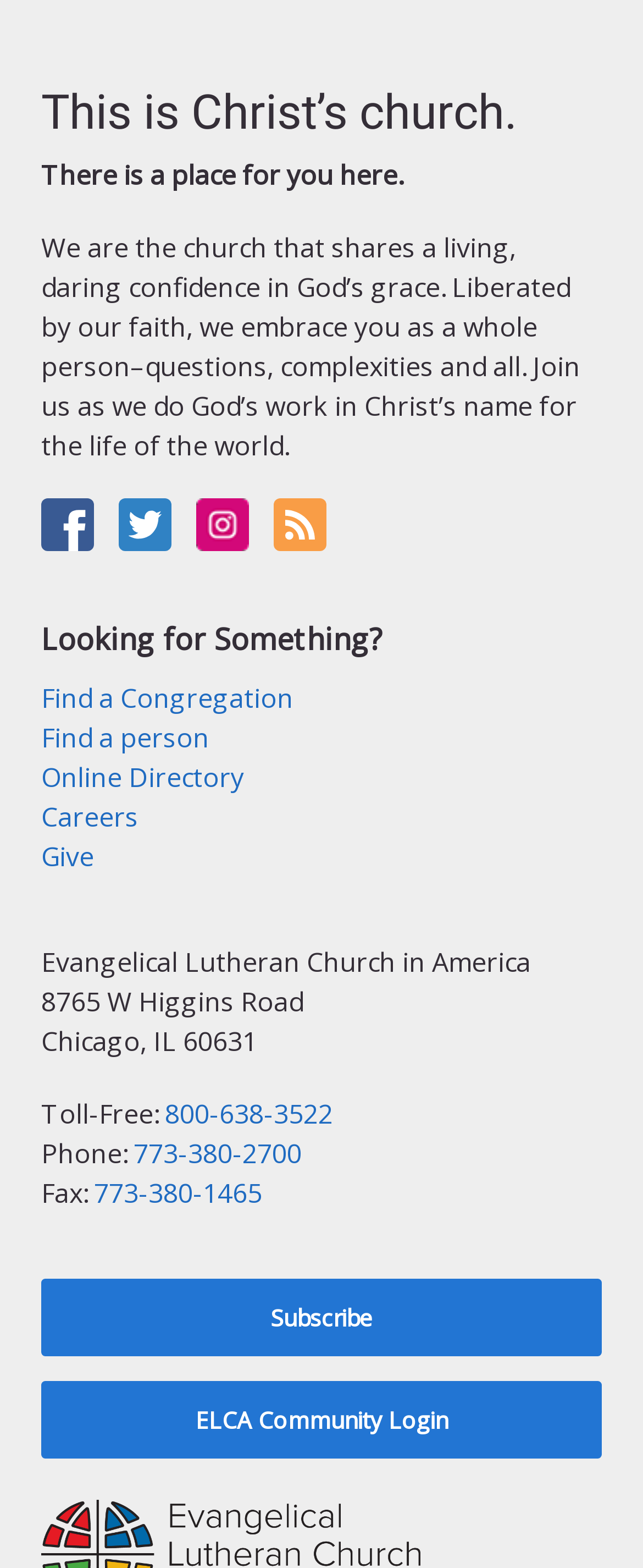Determine the bounding box coordinates of the element that should be clicked to execute the following command: "Click on Facebook".

[0.064, 0.321, 0.146, 0.344]